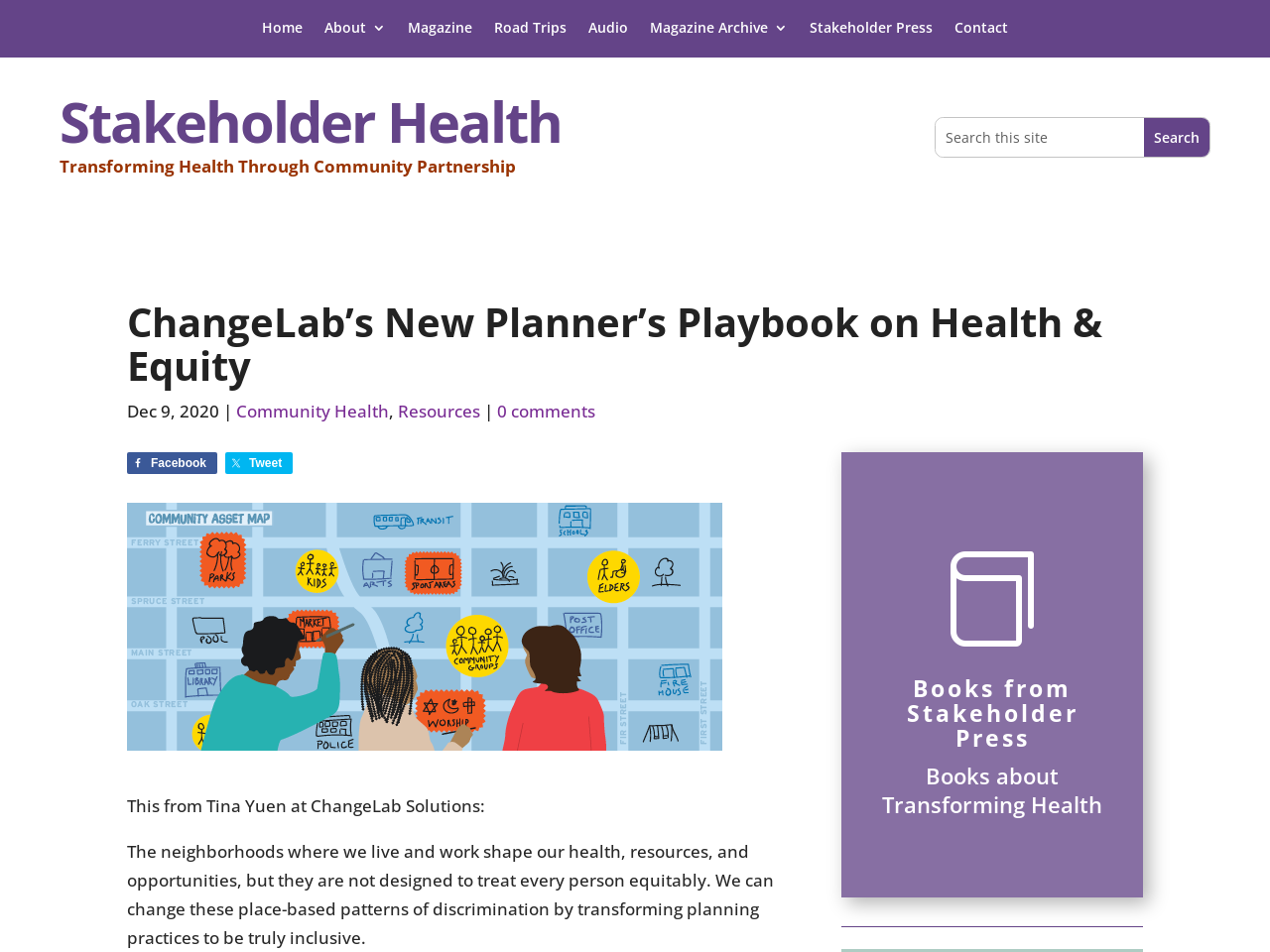Describe all the visual and textual components of the webpage comprehensively.

The webpage is about ChangeLab Solutions' new resource, the Planner's Playbook on Health & Equity. At the top, there is a navigation menu with 8 links: Home, About, Magazine, Road Trips, Audio, Magazine Archive, Stakeholder Press, and Contact. Below the navigation menu, there is a heading "Stakeholder Health" followed by a subheading "Transforming Health Through Community Partnership". 

On the right side of the page, there is a search bar with a textbox and a search button. Below the search bar, there is a heading "ChangeLab’s New Planner’s Playbook on Health & Equity" followed by a date "Dec 9, 2020" and three links: Community Health, Resources, and 0 comments. 

Underneath, there are two social media links, Facebook and Tweet, each accompanied by an image. Further down, there is a quote from Tina Yuen at ChangeLab Solutions, discussing how neighborhoods can shape our health and opportunities, and how planning practices can be transformed to be more inclusive. 

On the right side of the quote, there is a link with an icon. Below the quote, there is a heading "Books from Stakeholder Press" with a link, followed by a subheading "Books about Transforming Health".